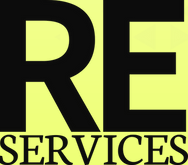What is the size of the letters 'RE' compared to 'SERVICES'?
Based on the image, please offer an in-depth response to the question.

According to the caption, the letters 'RE' are depicted in a striking, large font, while the word 'SERVICES' is rendered in a smaller yet still significant size below, indicating that the letters 'RE' are larger in size.